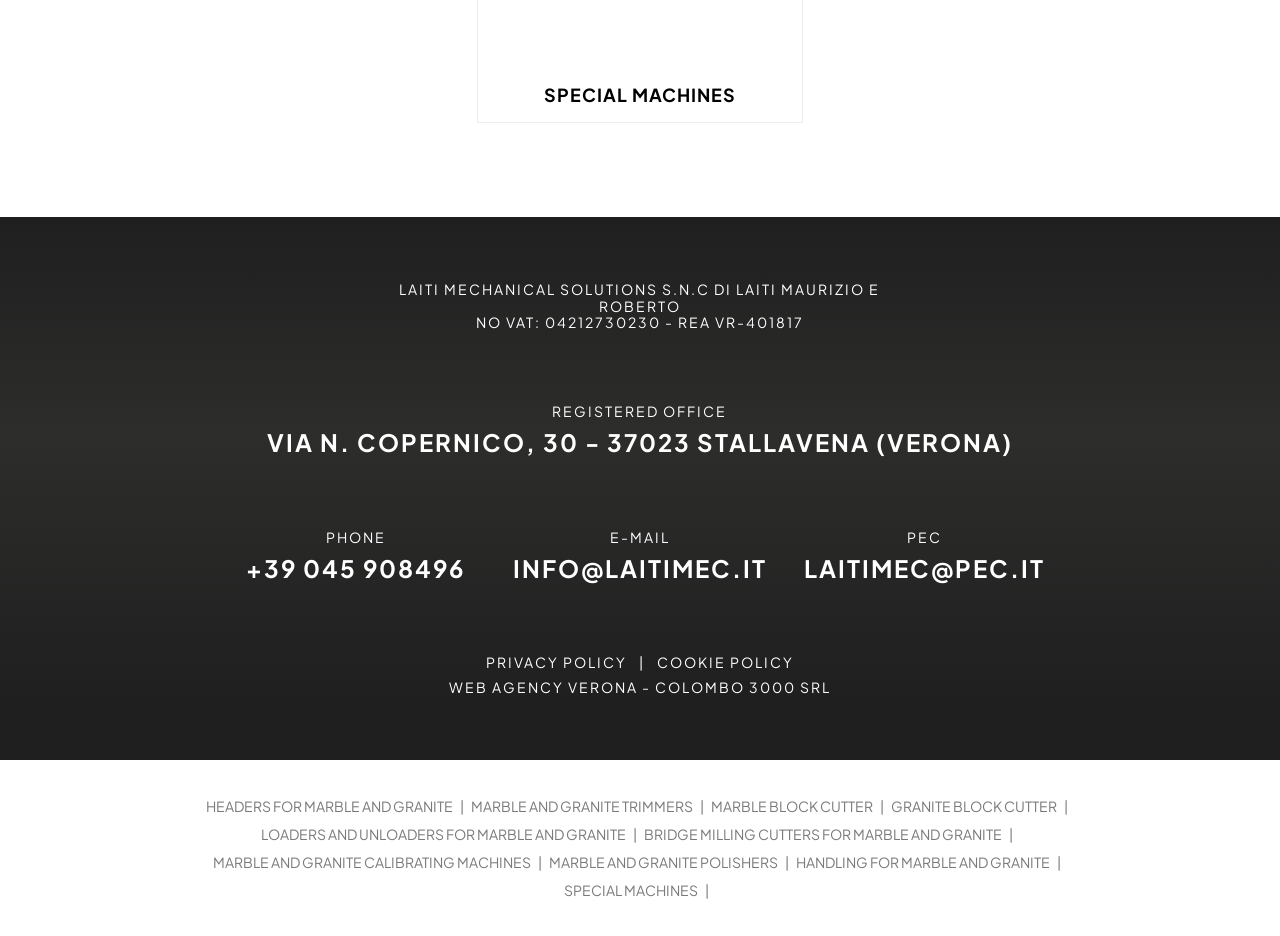Determine the bounding box coordinates of the region I should click to achieve the following instruction: "go to all entries". Ensure the bounding box coordinates are four float numbers between 0 and 1, i.e., [left, top, right, bottom].

None